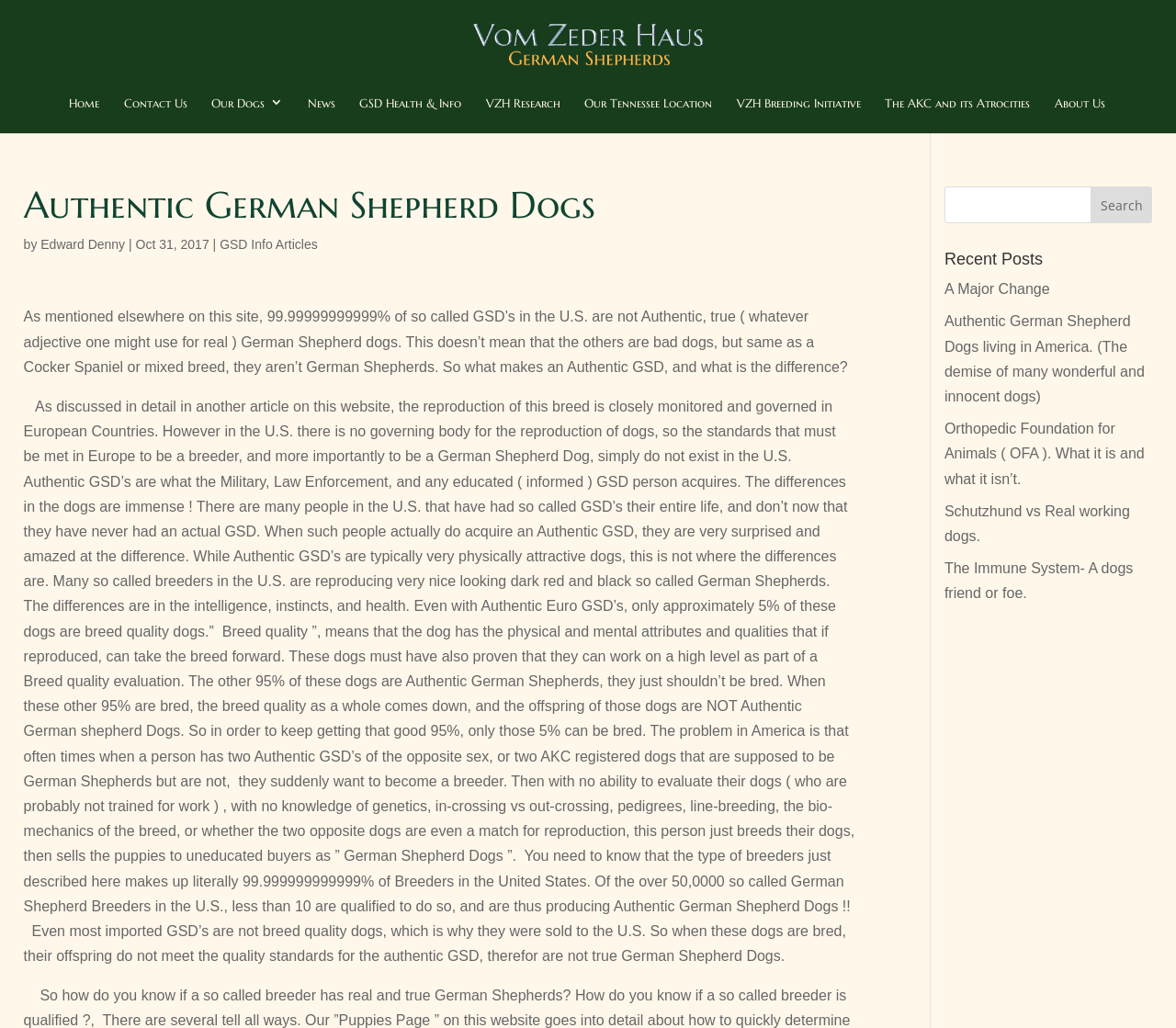Locate the bounding box coordinates of the segment that needs to be clicked to meet this instruction: "Visit the 'News' page".

[0.262, 0.094, 0.285, 0.13]